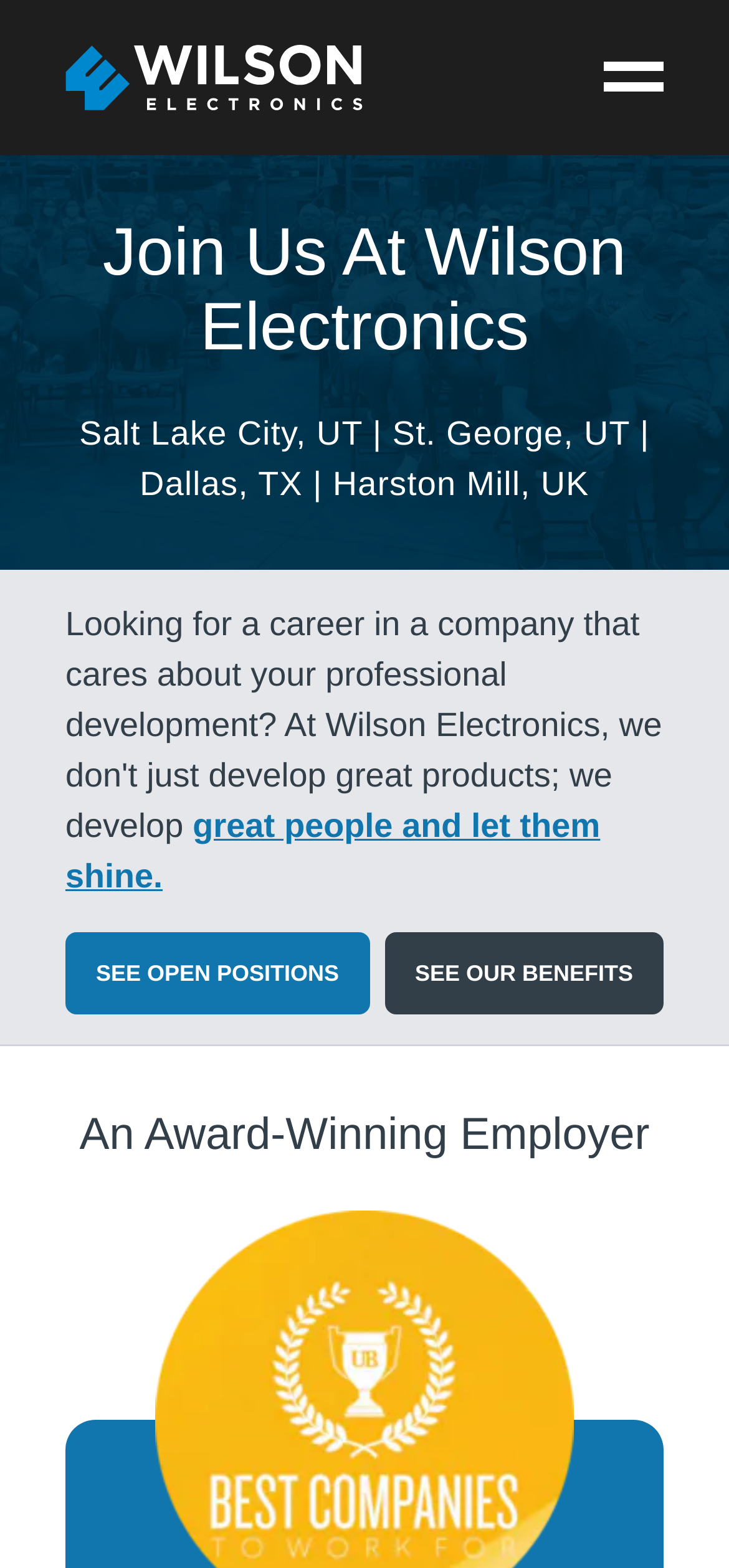Answer the following in one word or a short phrase: 
How many locations are mentioned?

4